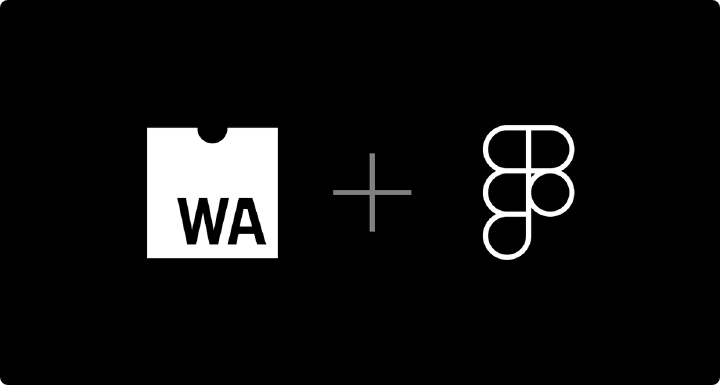What is Figma known for?
Make sure to answer the question with a detailed and comprehensive explanation.

According to the caption, the Figma logo is featured on the right side, highlighting its role as a popular browser-based interface design tool known for its efficient 2D WebGL rendering.